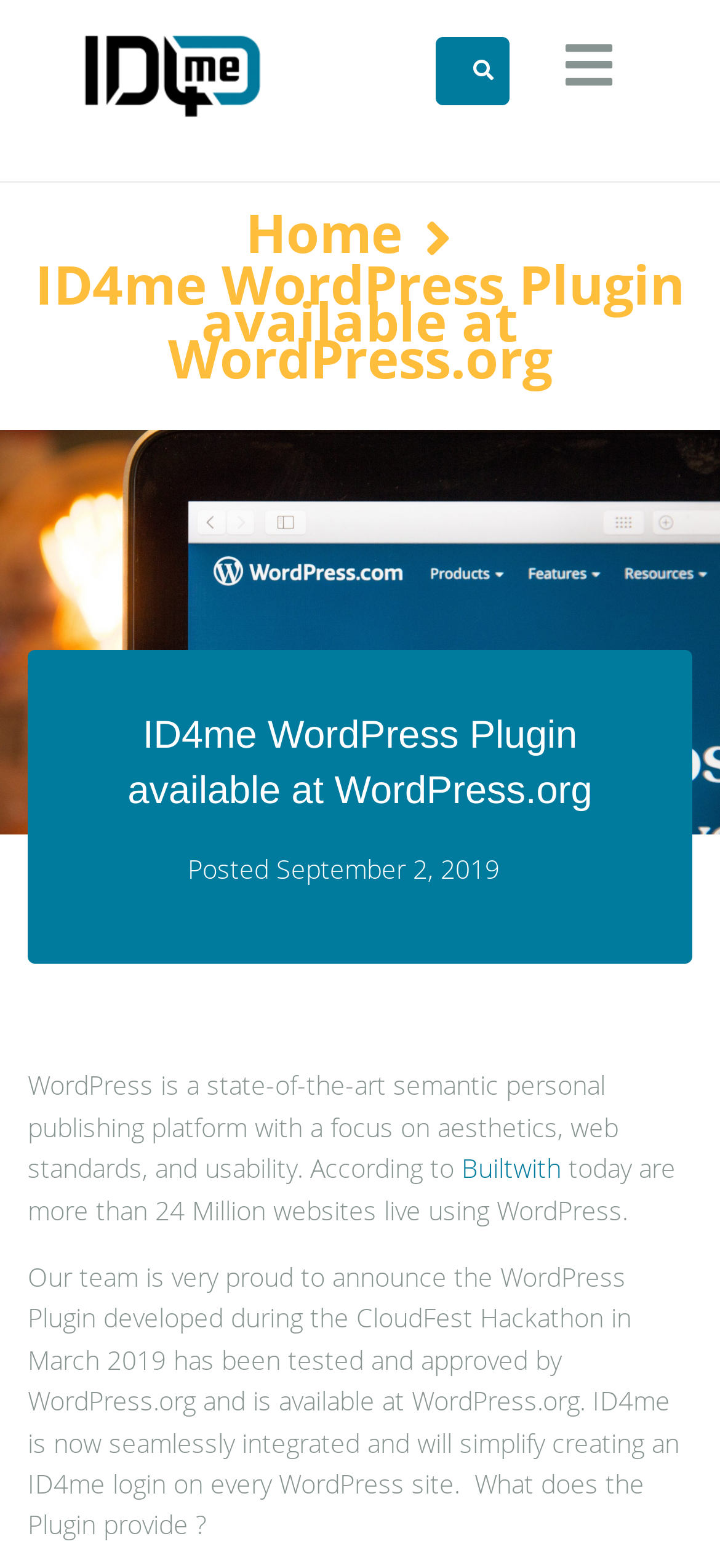How many websites are using WordPress?
Give a one-word or short phrase answer based on the image.

more than 24 Million